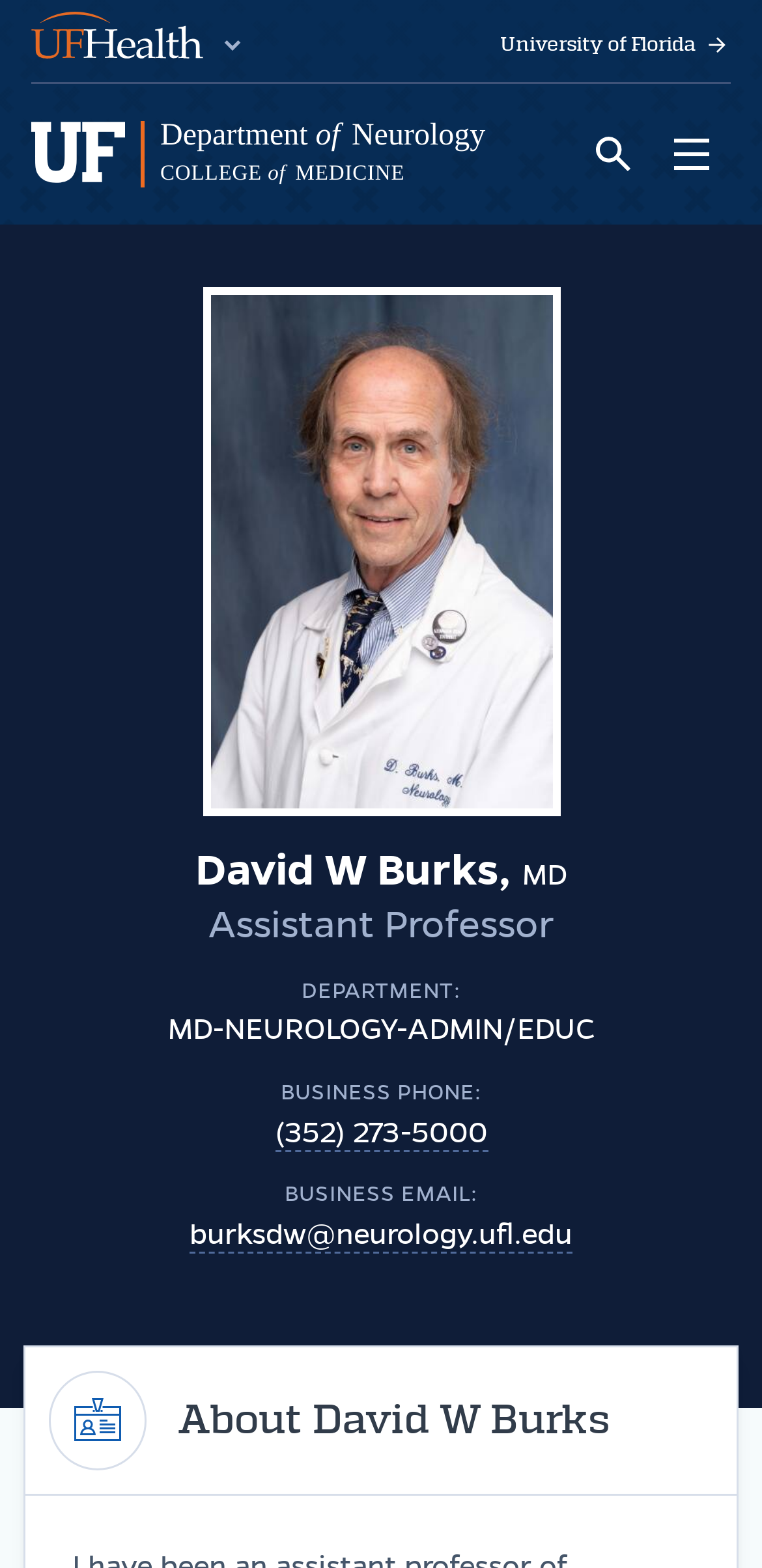Identify the bounding box coordinates of the element to click to follow this instruction: 'view David W Burks' profile'. Ensure the coordinates are four float values between 0 and 1, provided as [left, top, right, bottom].

[0.265, 0.183, 0.735, 0.52]